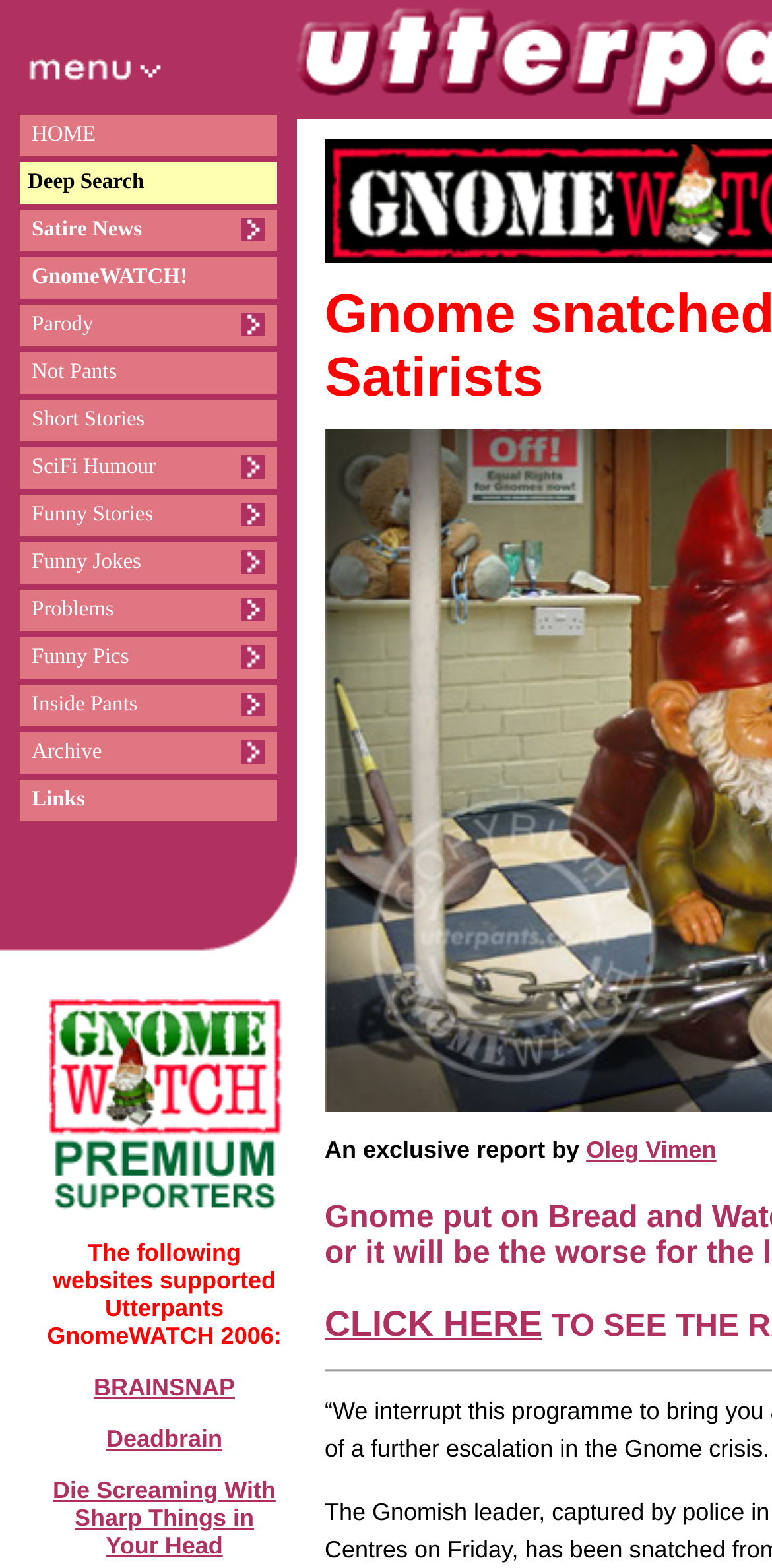What is the category of the 'GnomeWATCH!' section?
Could you answer the question with a detailed and thorough explanation?

The 'GnomeWATCH!' section is located below the 'HOME' section, and its category is indicated by the text 'Satire News' above it.